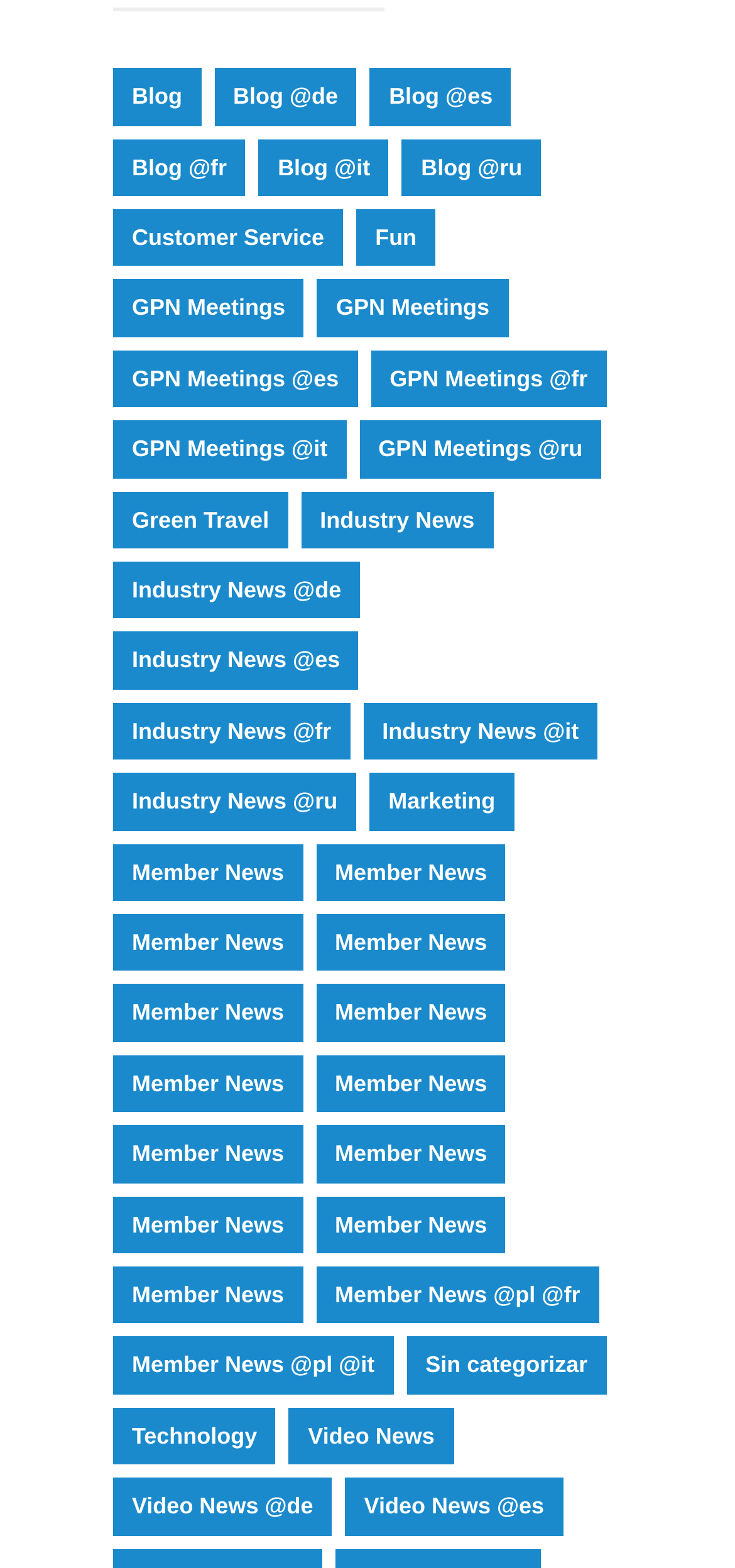Respond with a single word or short phrase to the following question: 
How many 'GPN Meetings' categories are there?

4